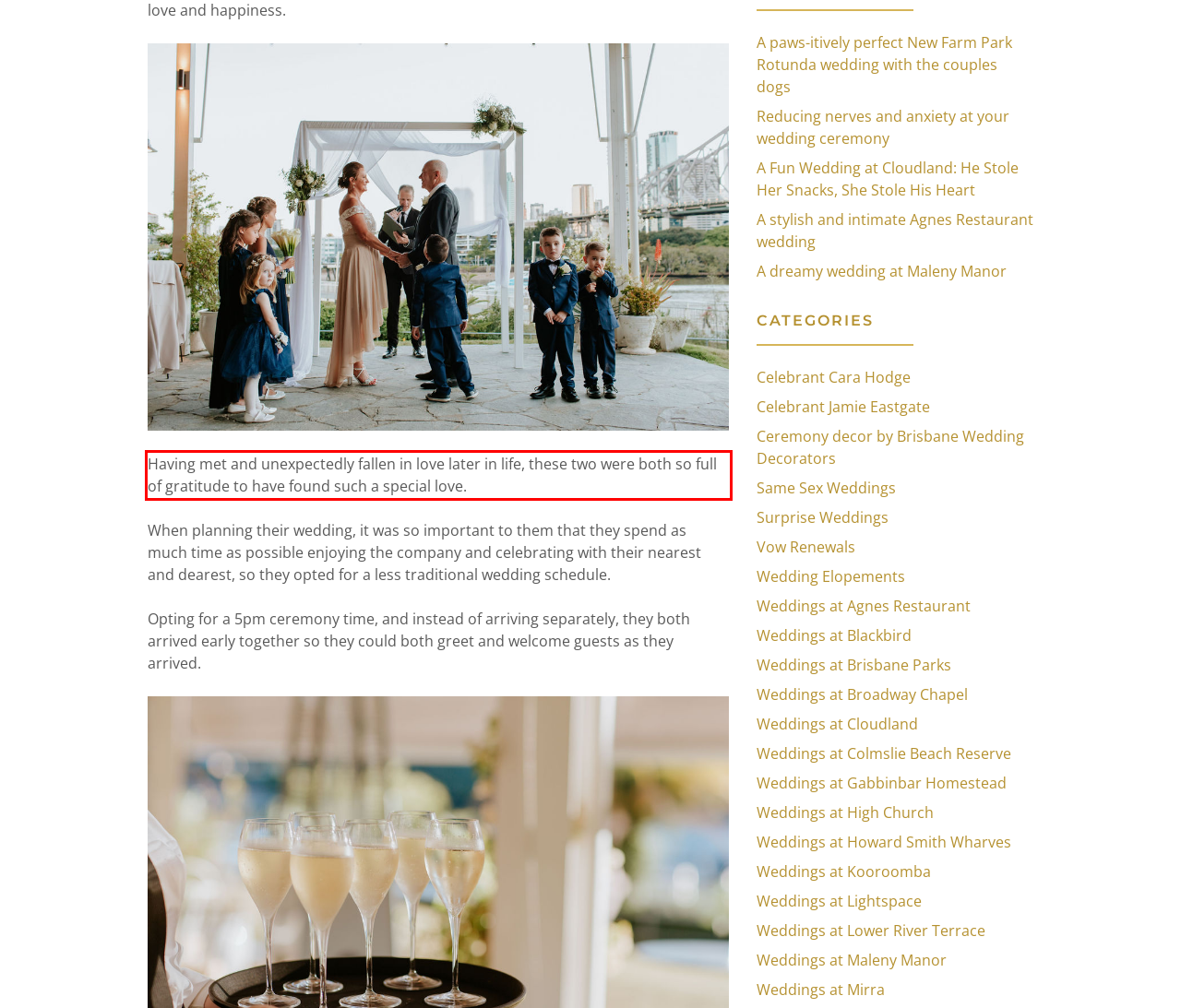Please use OCR to extract the text content from the red bounding box in the provided webpage screenshot.

Having met and unexpectedly fallen in love later in life, these two were both so full of gratitude to have found such a special love.